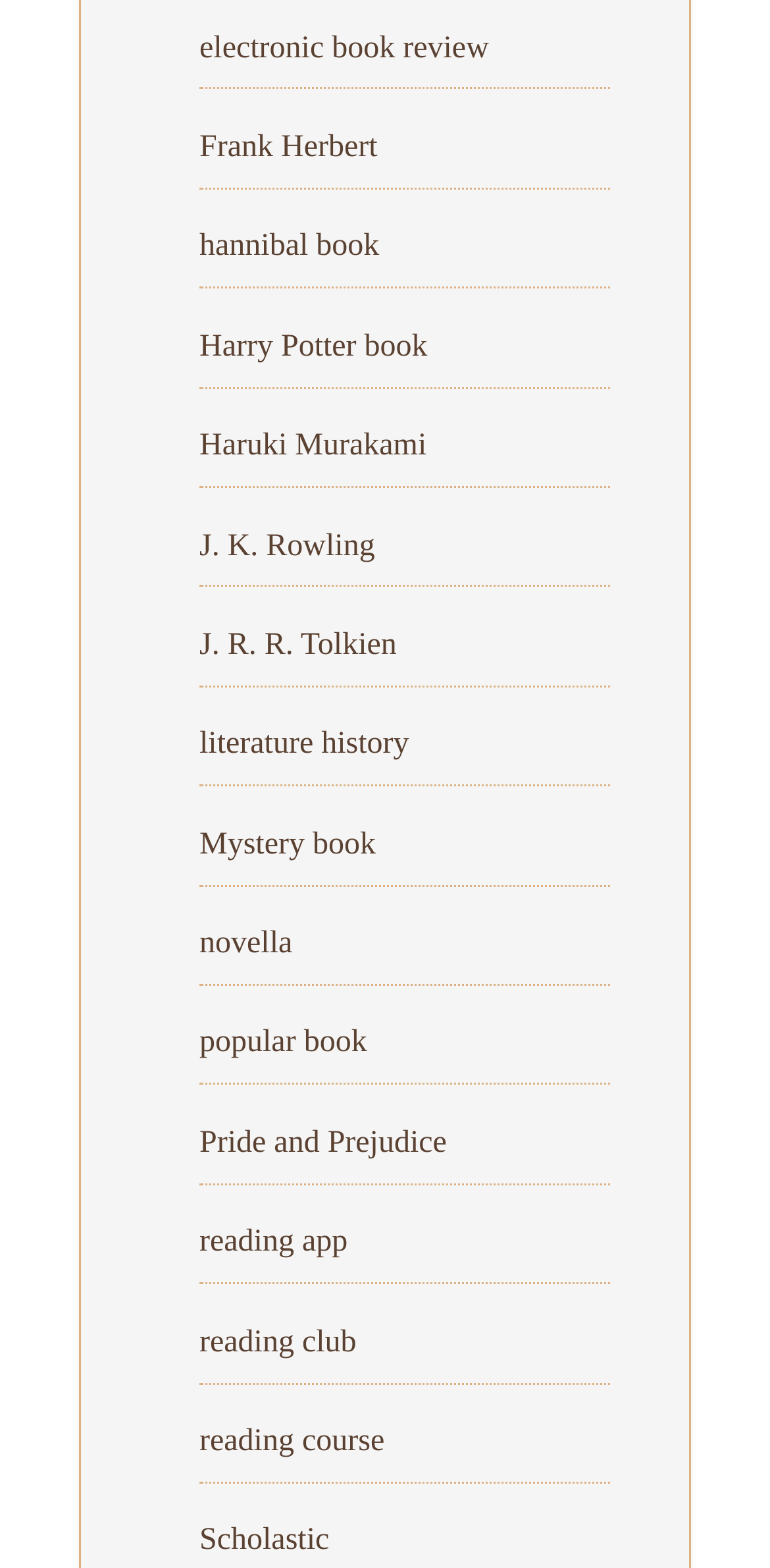What is the most popular book mentioned on the webpage?
Based on the image, respond with a single word or phrase.

Harry Potter book